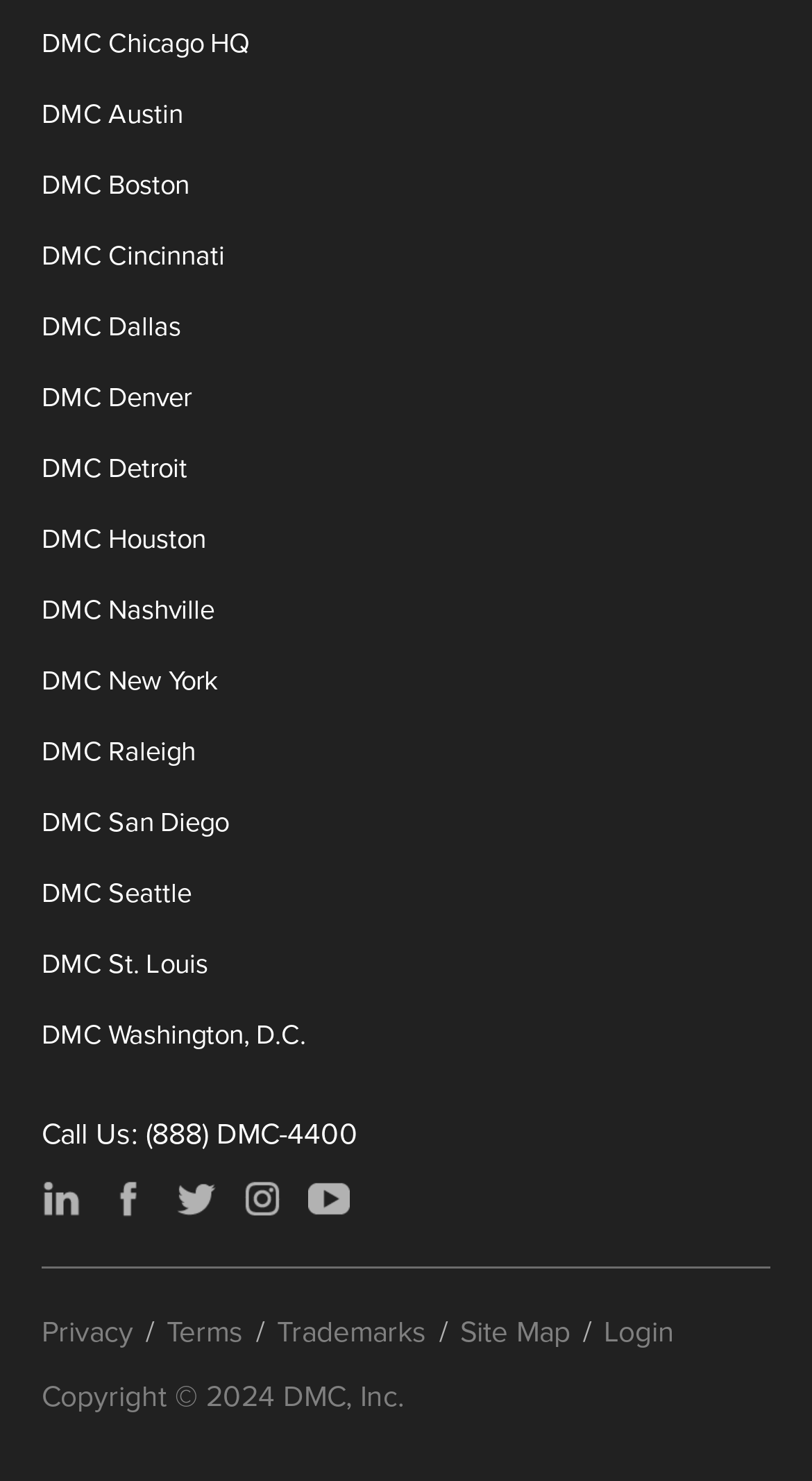How many location links are there?
Please provide a detailed and thorough answer to the question.

I counted the number of location links by looking at the links with text 'DMC Chicago HQ', 'DMC Austin', 'DMC Boston', and so on, up to 'DMC Washington, D.C.'.